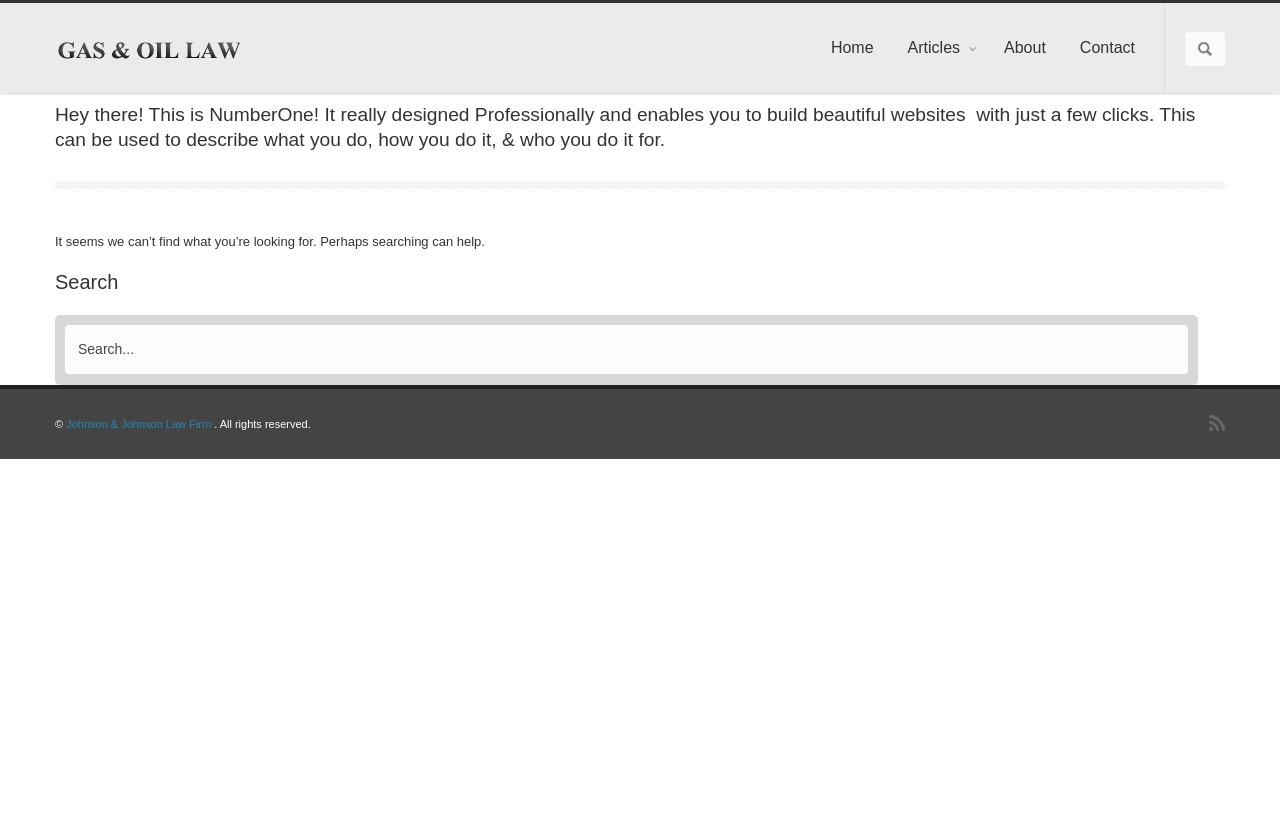Give the bounding box coordinates for this UI element: "input value="Search..." name="s" value="Search..."". The coordinates should be four float numbers between 0 and 1, arranged as [left, top, right, bottom].

[0.051, 0.398, 0.928, 0.458]